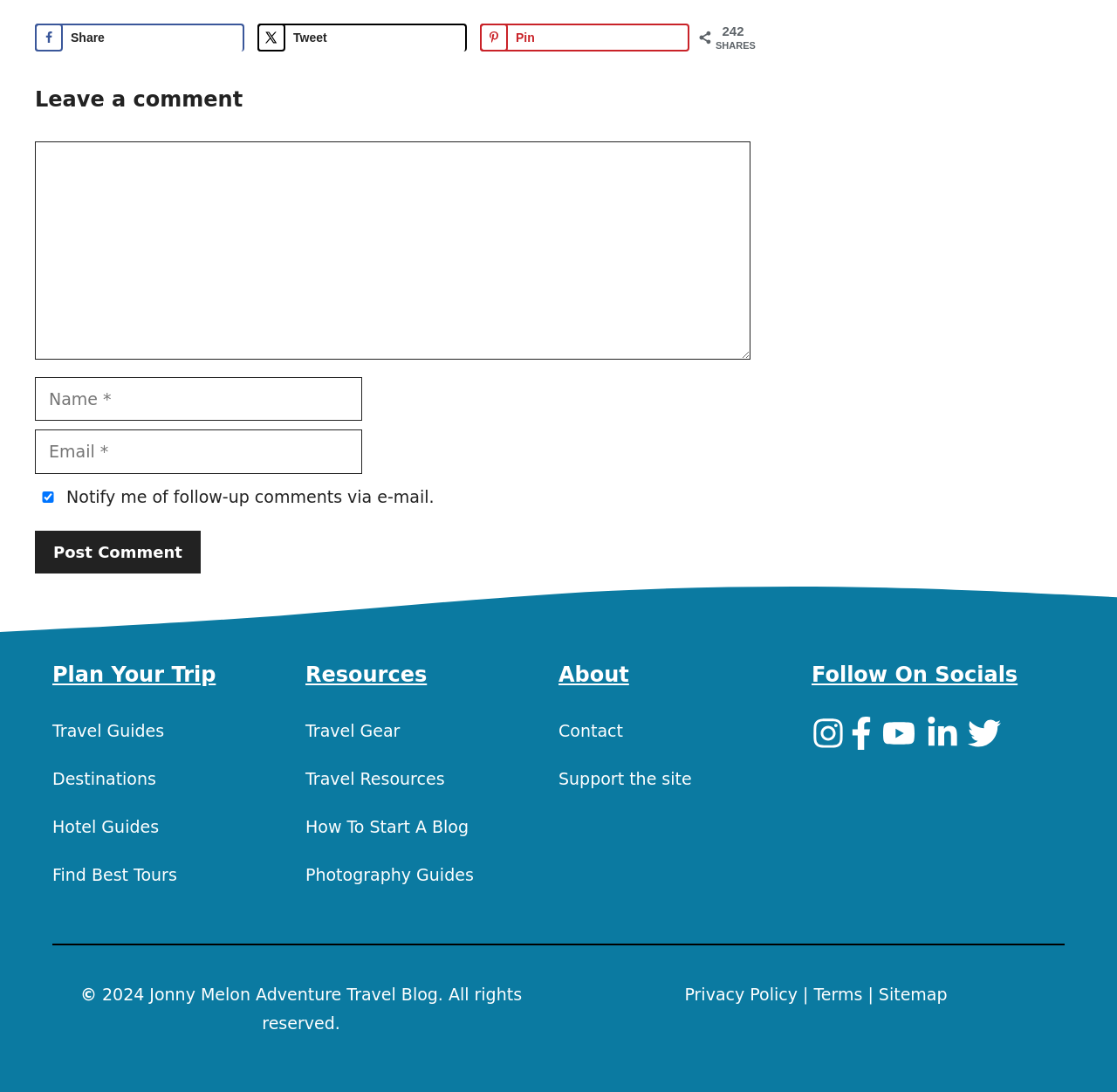Determine the bounding box coordinates for the area that should be clicked to carry out the following instruction: "Click on the 'Home' link".

None